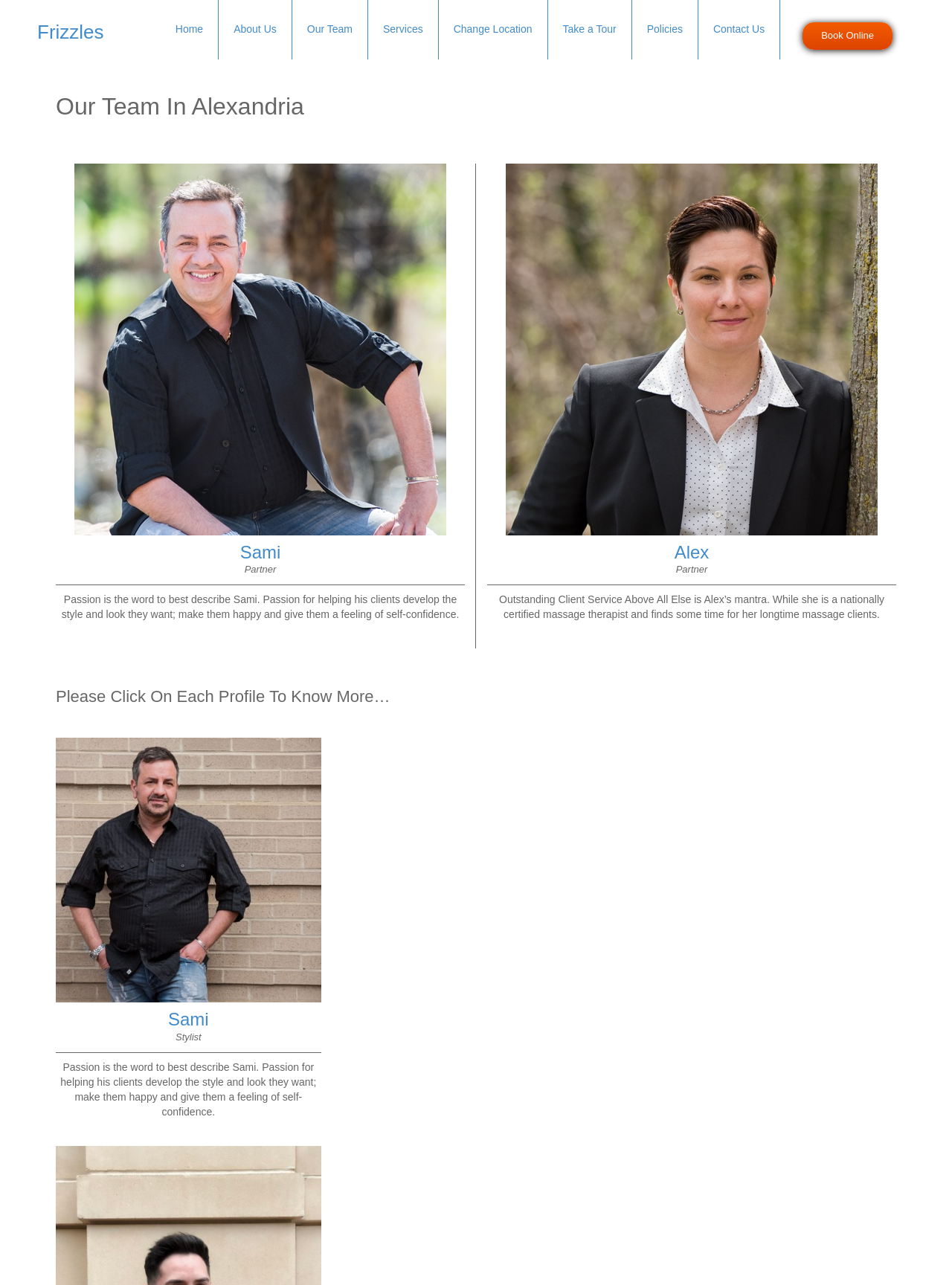Please locate the bounding box coordinates of the region I need to click to follow this instruction: "Take a Tour".

[0.575, 0.0, 0.664, 0.046]